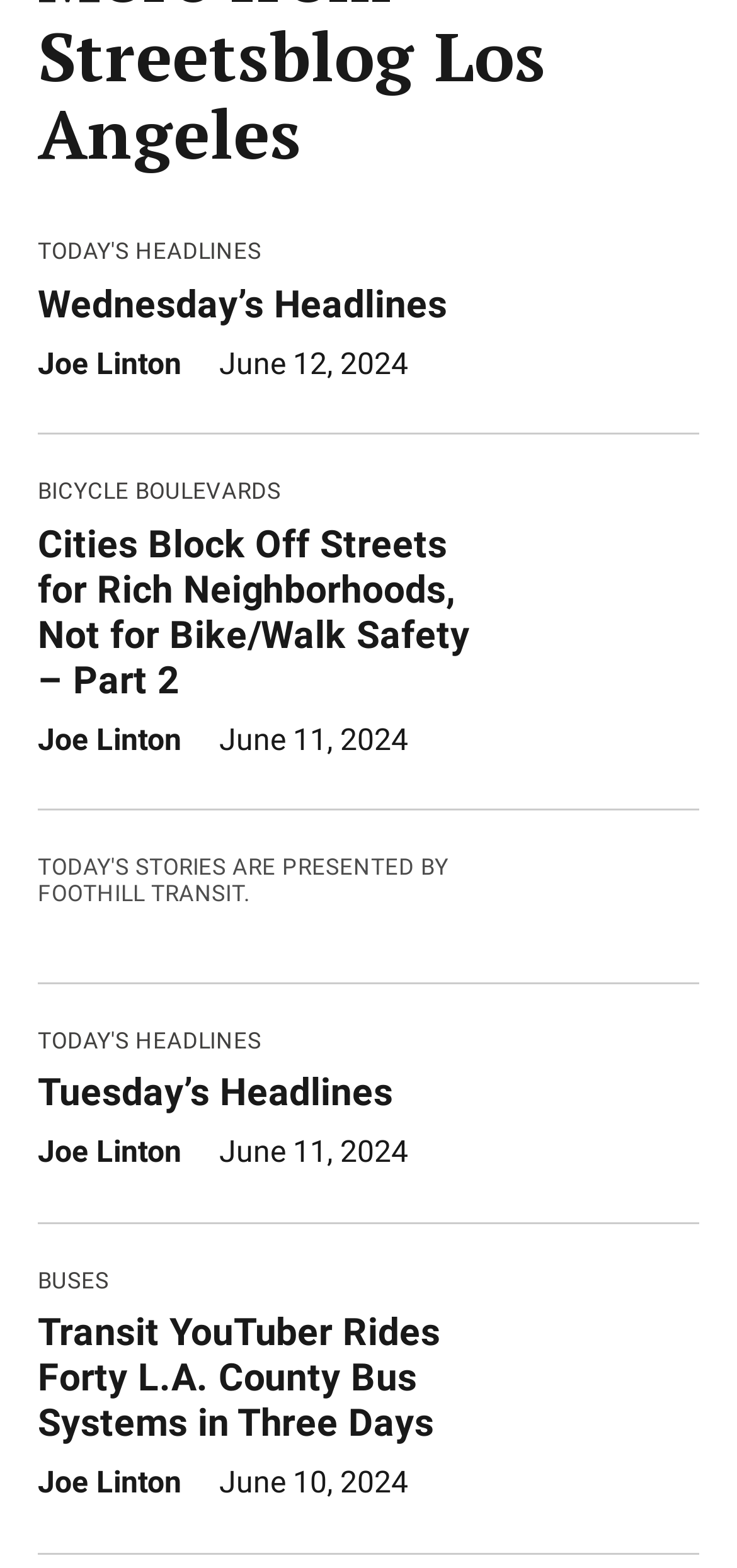Provide a brief response using a word or short phrase to this question:
How many headlines are presented by Foothill Transit?

One